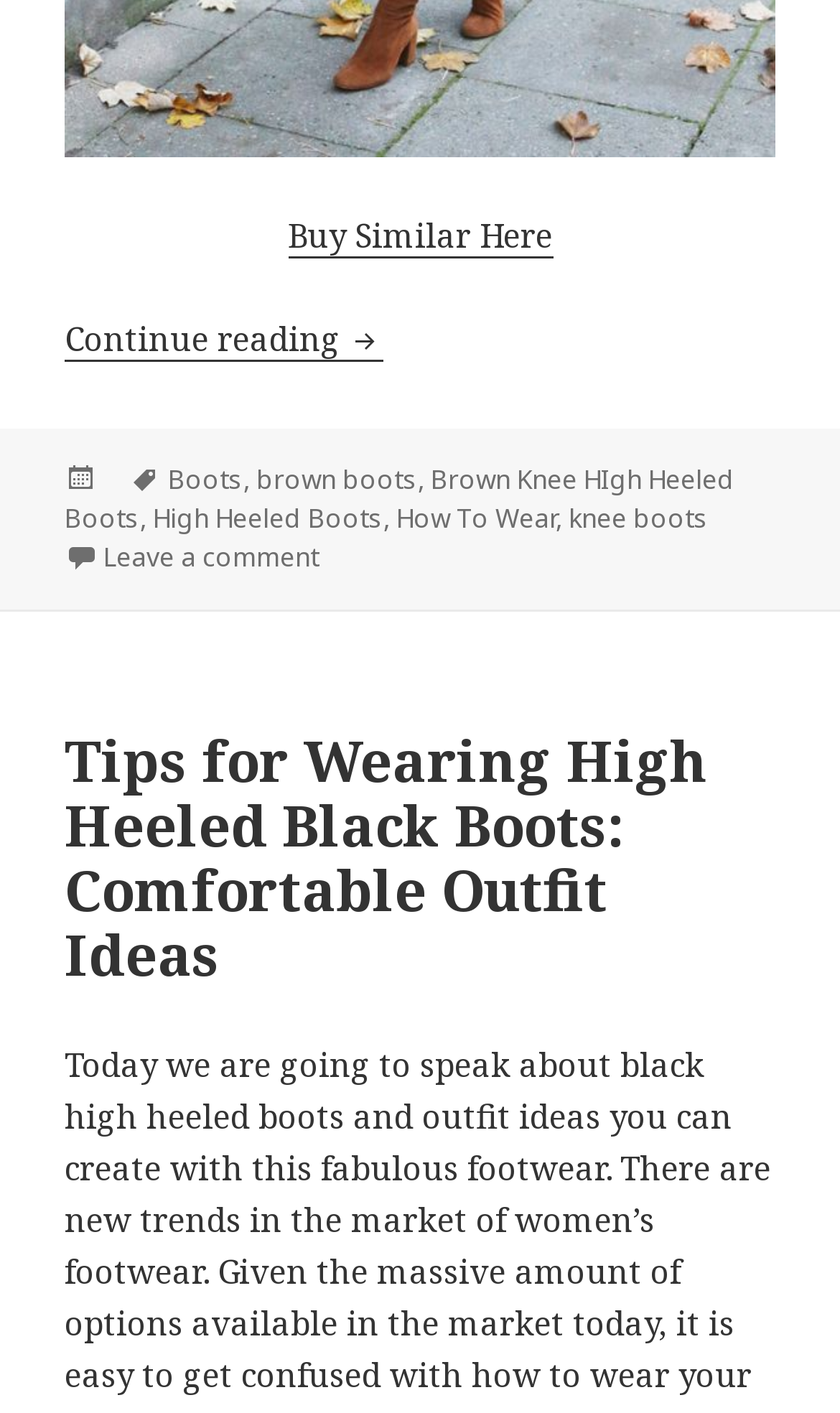Locate the bounding box coordinates of the clickable area needed to fulfill the instruction: "Leave a comment on 'How Should I Wear Brown Knee High Heeled Boots'".

[0.123, 0.381, 0.379, 0.408]